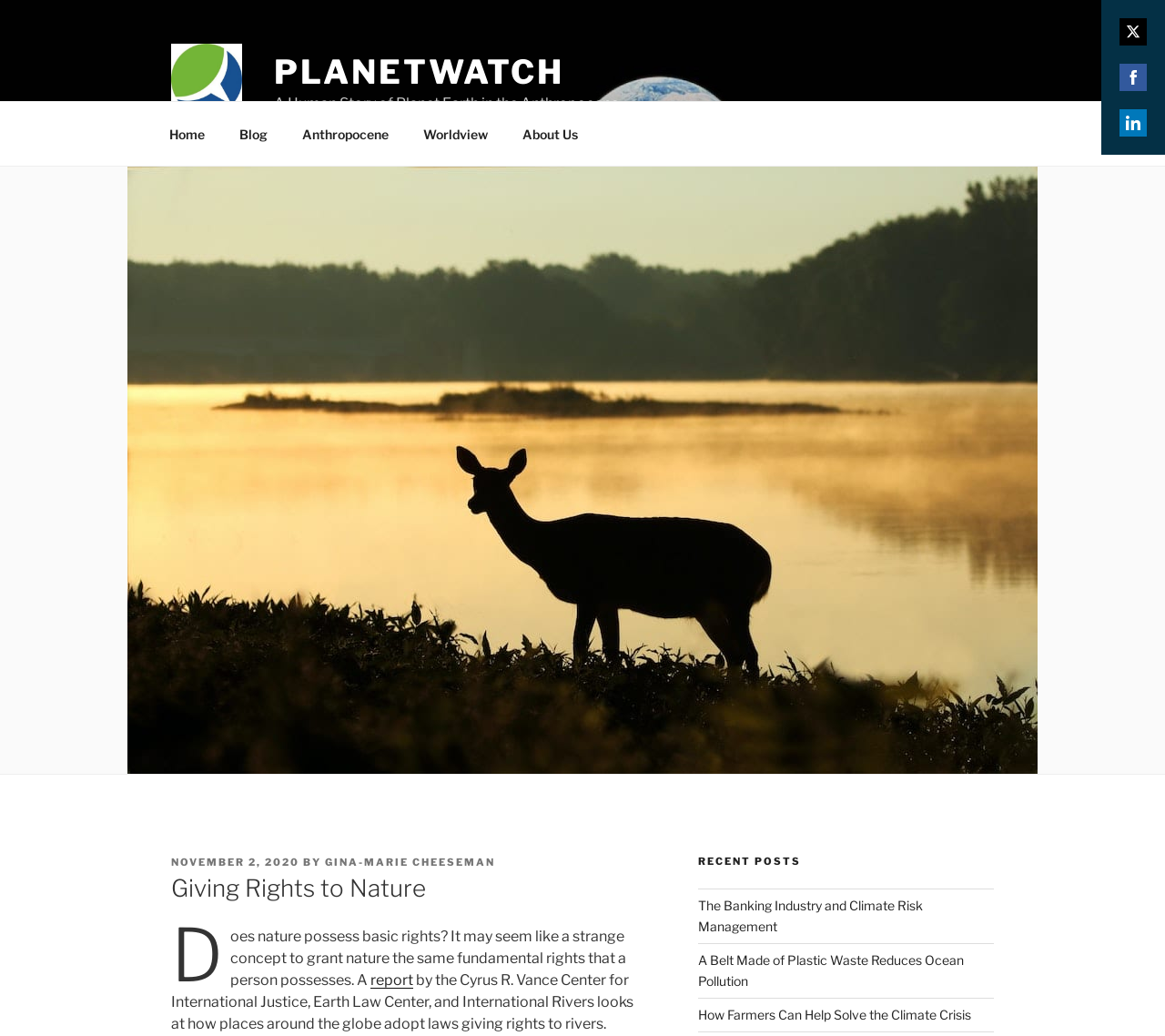Pinpoint the bounding box coordinates of the clickable element needed to complete the instruction: "Share the article on Twitter". The coordinates should be provided as four float numbers between 0 and 1: [left, top, right, bottom].

[0.961, 0.018, 0.984, 0.044]